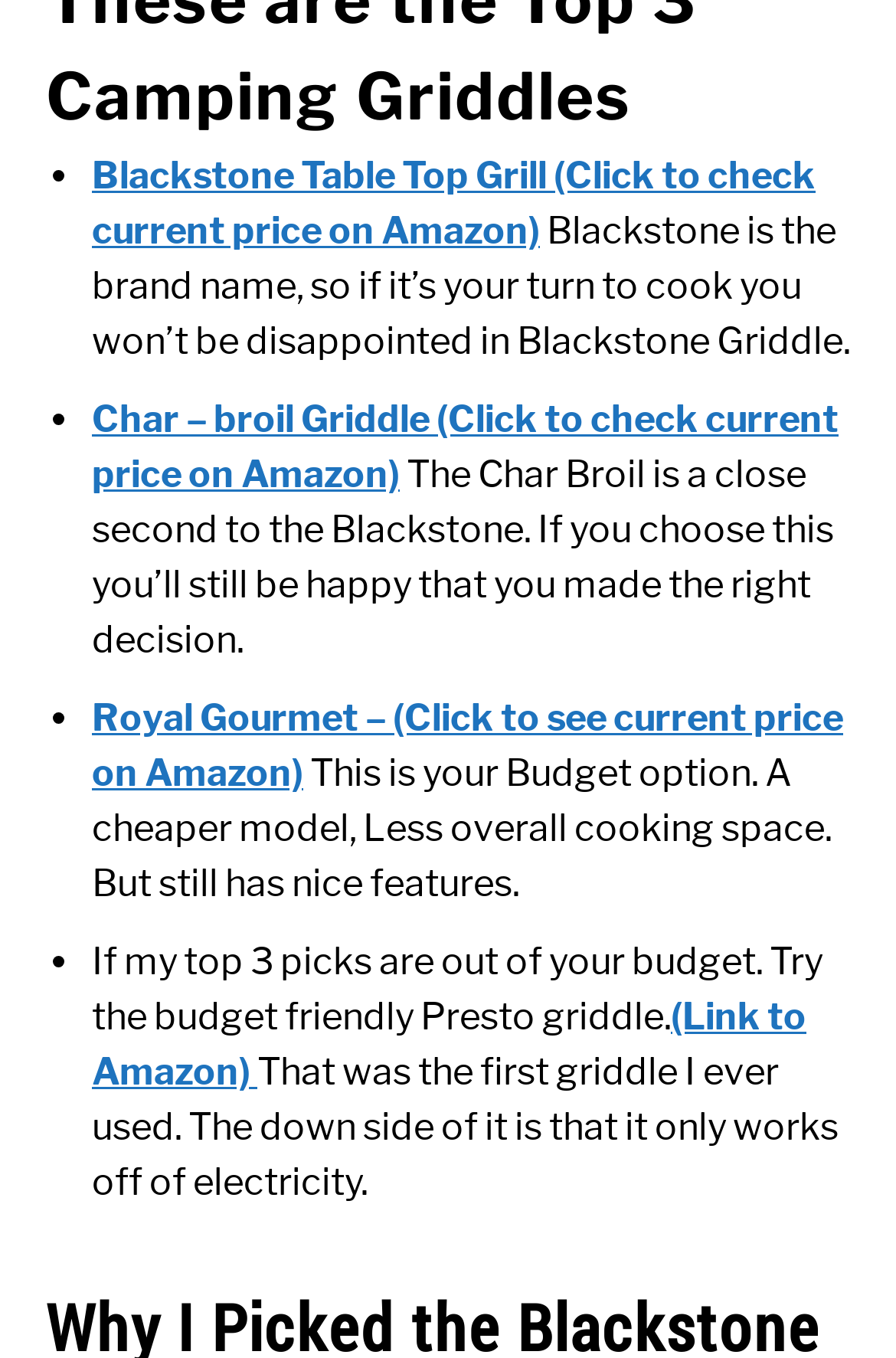Where can I check the current price of the Char-broil Griddle?
Please answer the question as detailed as possible.

I looked at the link corresponding to the Char-broil Griddle, which says 'Click to check current price on Amazon', indicating that the current price can be checked on Amazon.